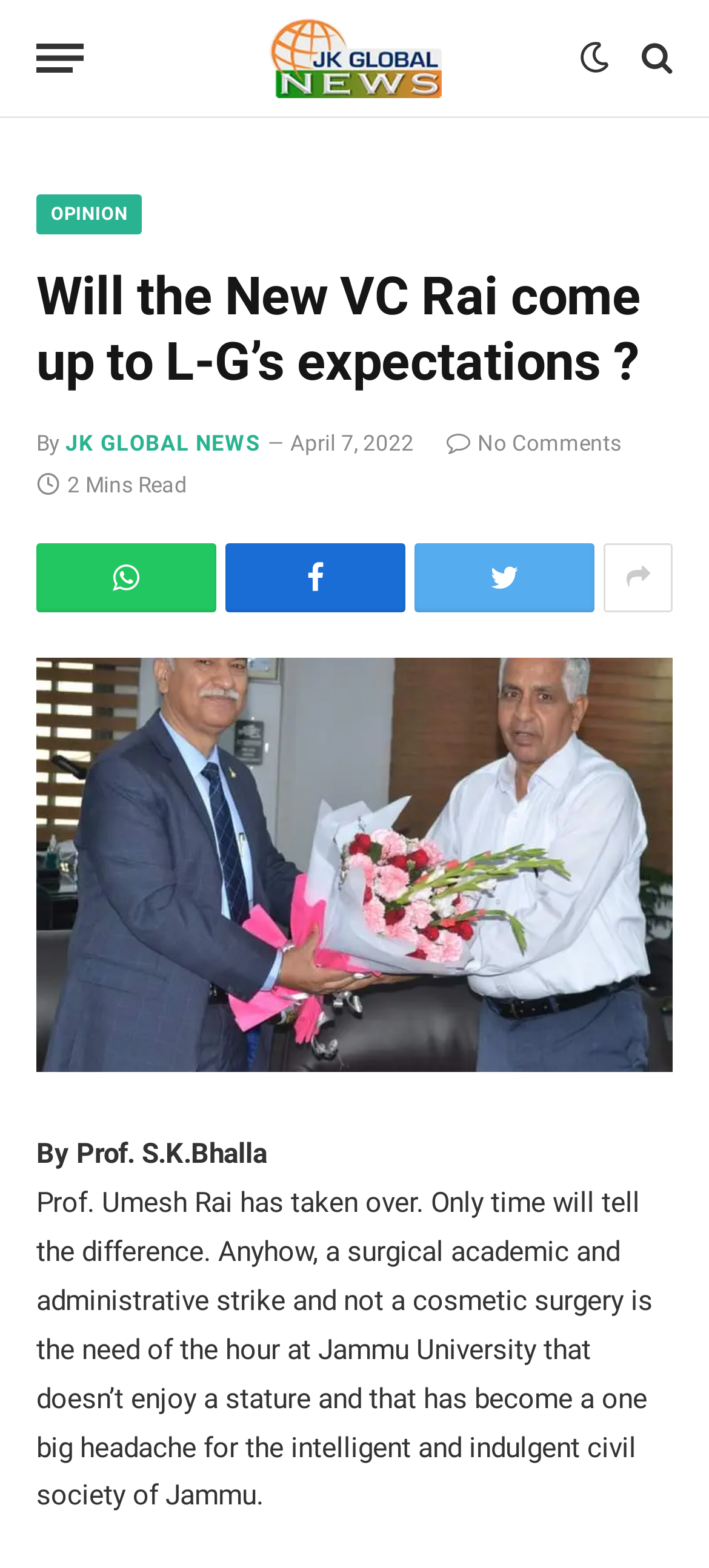What is the topic of the article?
Based on the image, answer the question with as much detail as possible.

I inferred the answer by analyzing the text content of the article, which mentions Jammu University and its new VC, Prof. Umesh Rai, suggesting that the article is about Jammu University.